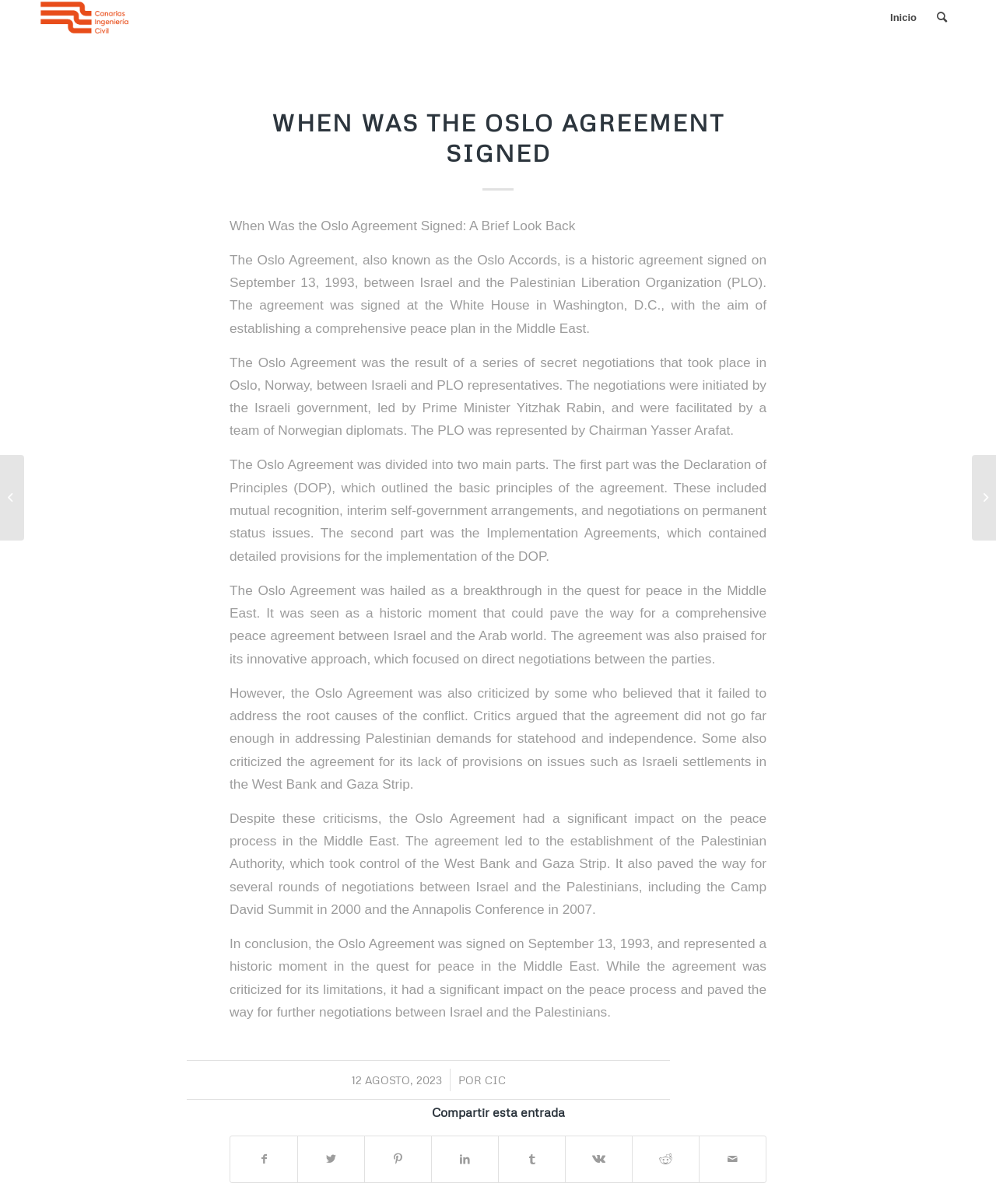Observe the image and answer the following question in detail: What is the date of the webpage's publication?

The answer can be found at the bottom of the webpage, which displays the publication date '12 AGOSTO, 2023'.